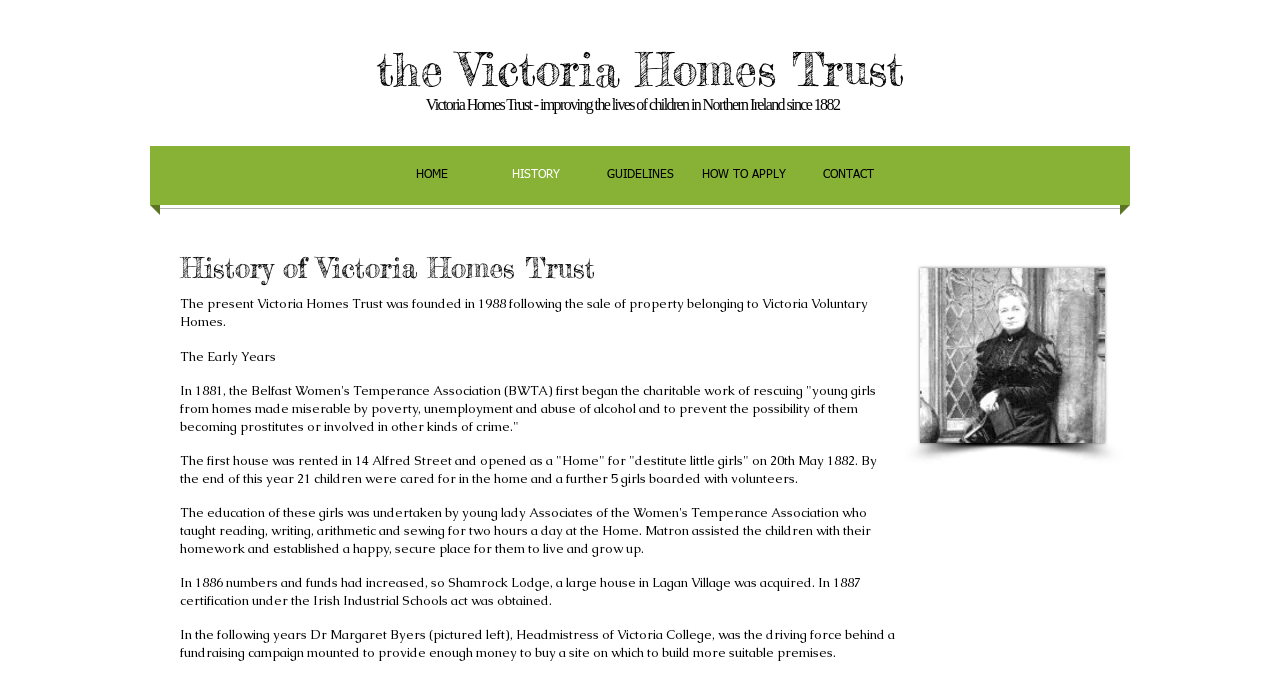Using the given element description, provide the bounding box coordinates (top-left x, top-left y, bottom-right x, bottom-right y) for the corresponding UI element in the screenshot: HISTORY

[0.378, 0.216, 0.459, 0.303]